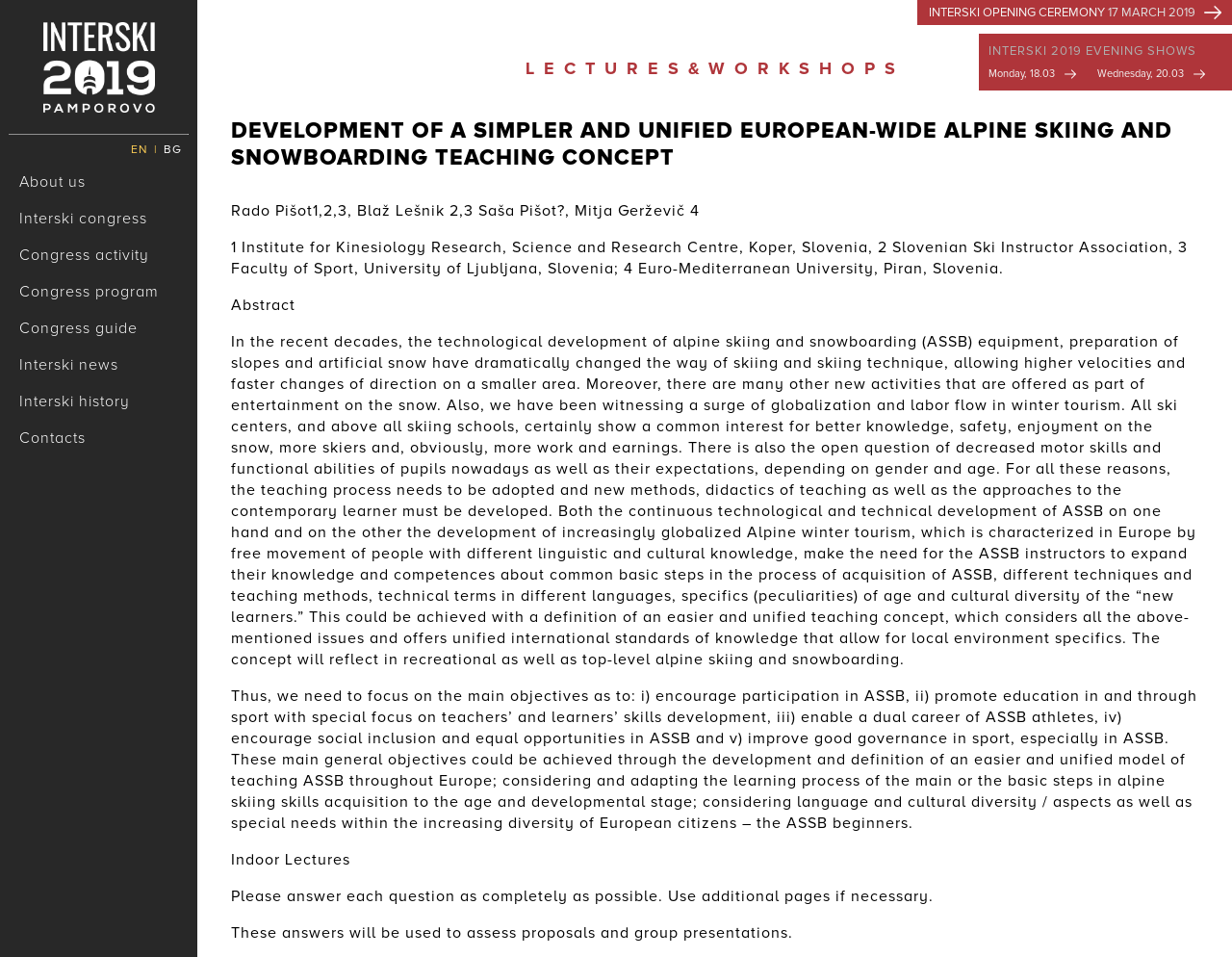What is the language of the webpage?
Analyze the image and provide a thorough answer to the question.

The language of the webpage is EN, which is indicated by the StaticText element 'EN' with bounding box coordinates [0.106, 0.149, 0.12, 0.164].